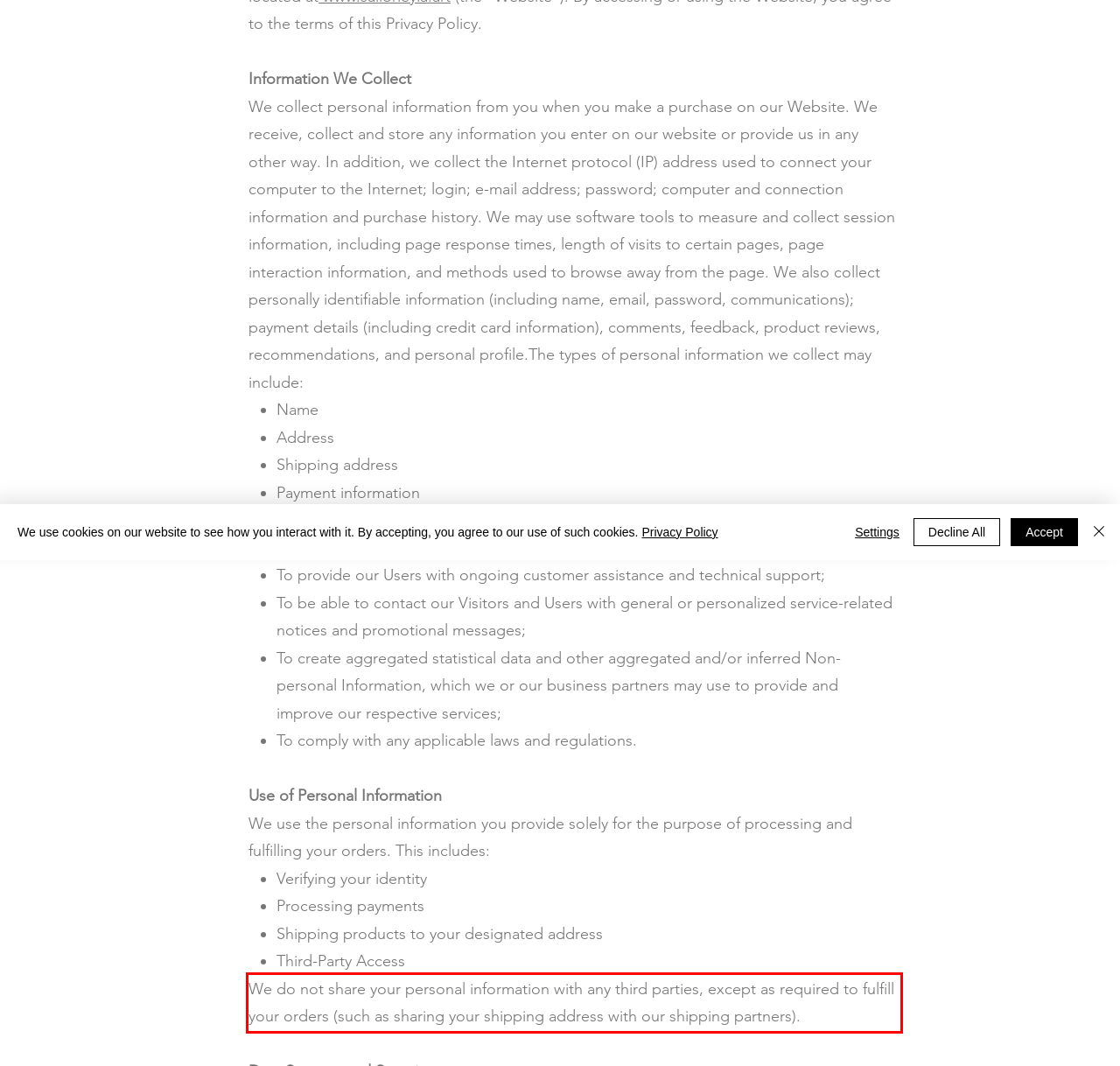Identify the text inside the red bounding box on the provided webpage screenshot by performing OCR.

We do not share your personal information with any third parties, except as required to fulfill your orders (such as sharing your shipping address with our shipping partners).